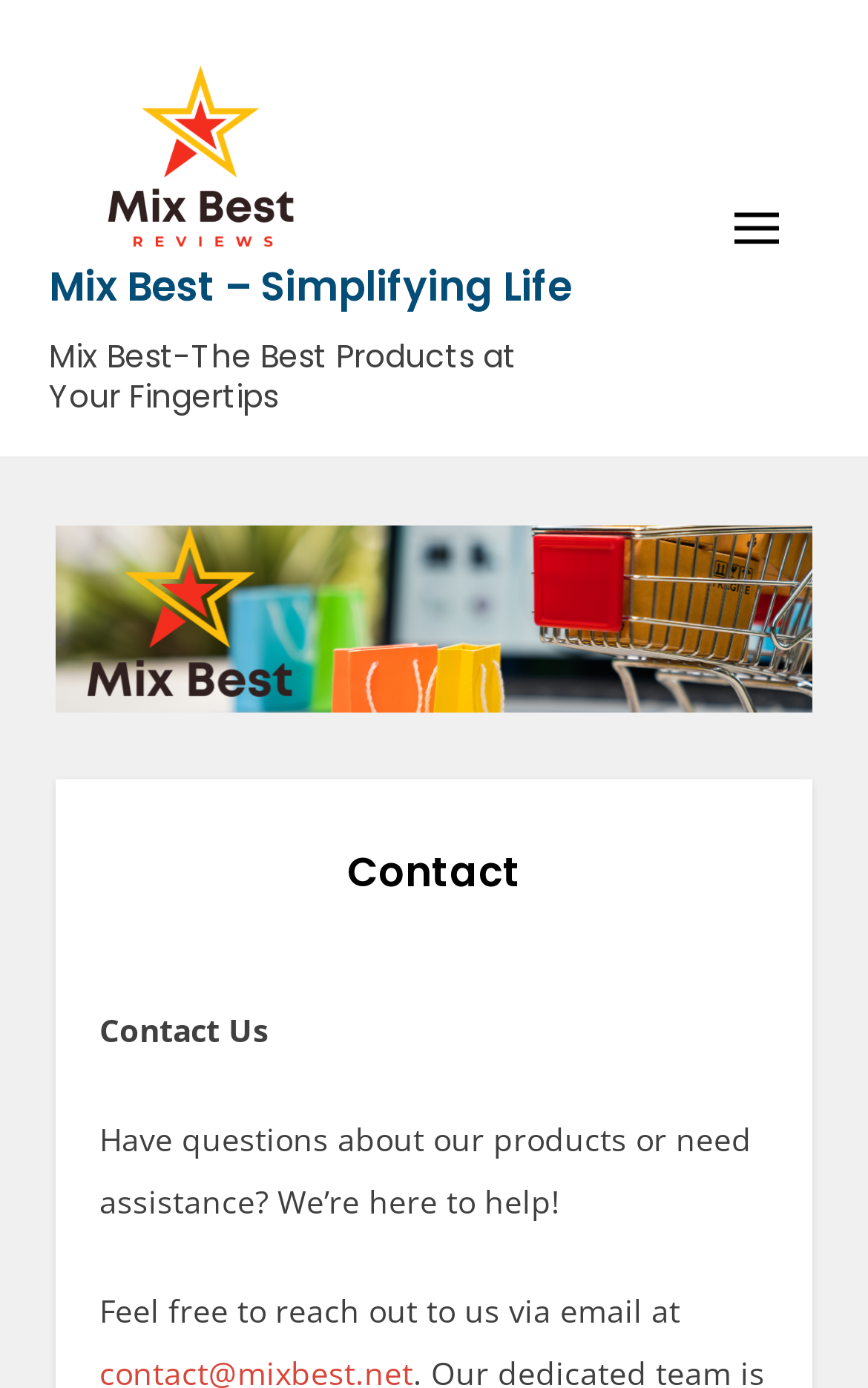Please provide a brief answer to the following inquiry using a single word or phrase:
Is there a contact form available on this webpage?

No